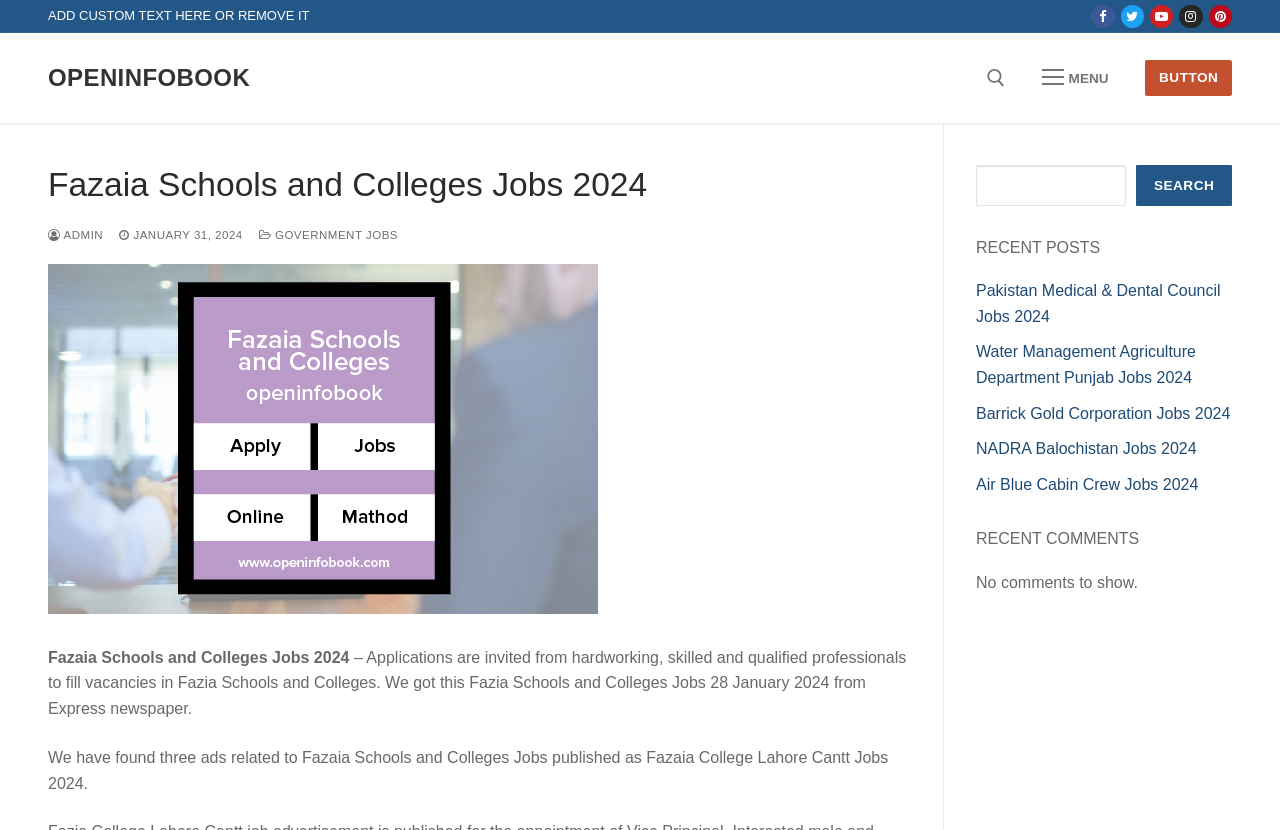Locate the headline of the webpage and generate its content.

Fazaia Schools and Colleges Jobs 2024